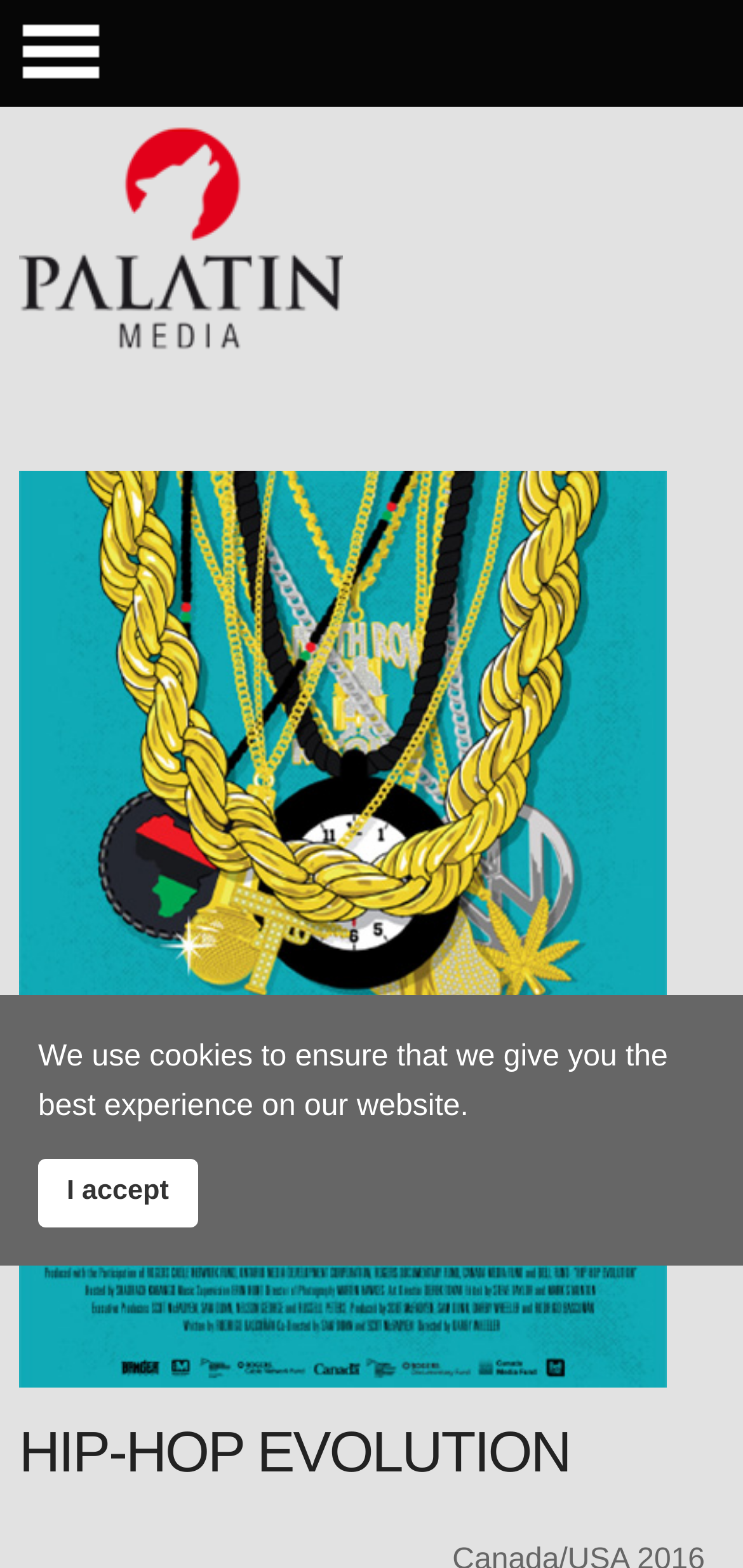What is the title of the miniseries?
Using the image, respond with a single word or phrase.

Hip-Hop Evolution